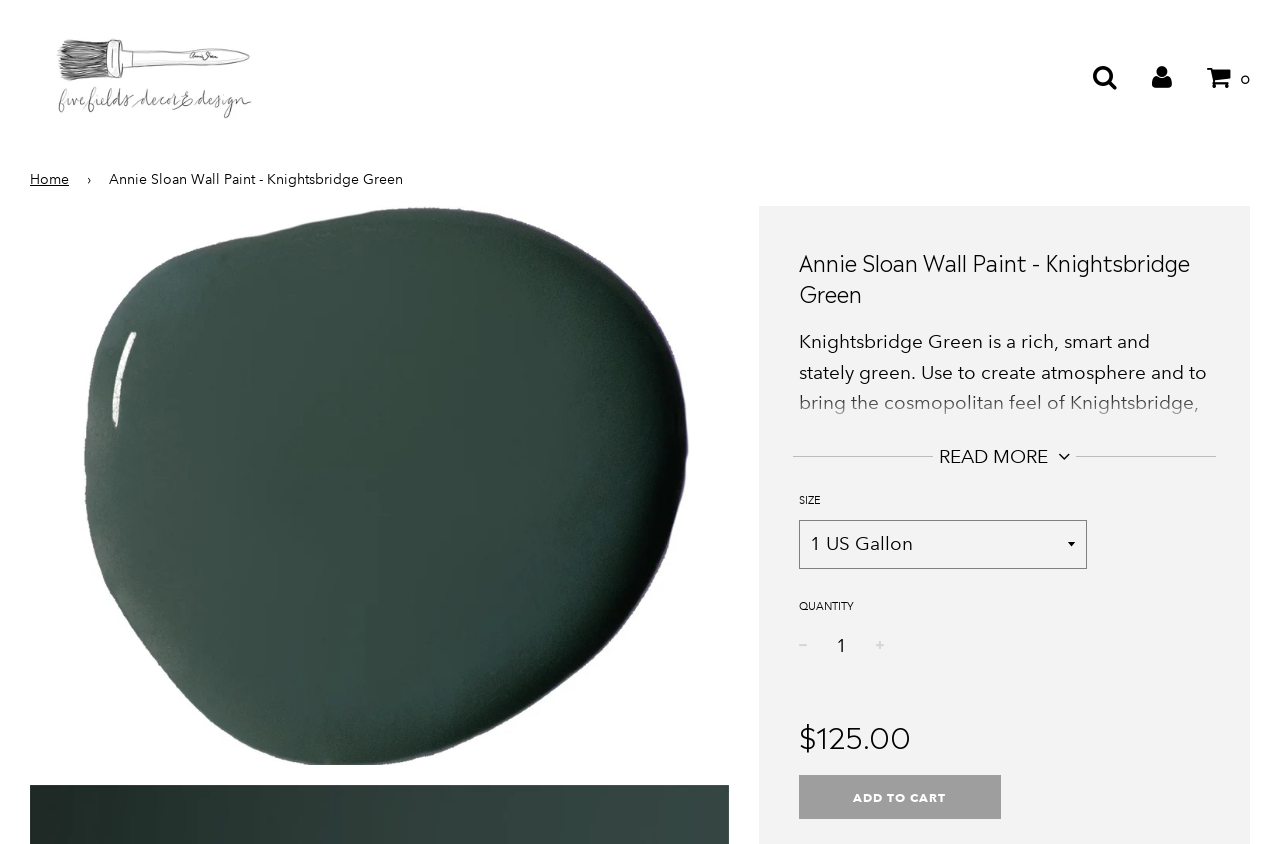What is the approximate coverage area of the 1 Gallon tin?
Please provide a detailed and thorough answer to the question.

I found the answer by looking at the StaticText element with the text '1 Gallon is enough to cover approximately 387 square ft. Coverage will vary depending on surface and application'.